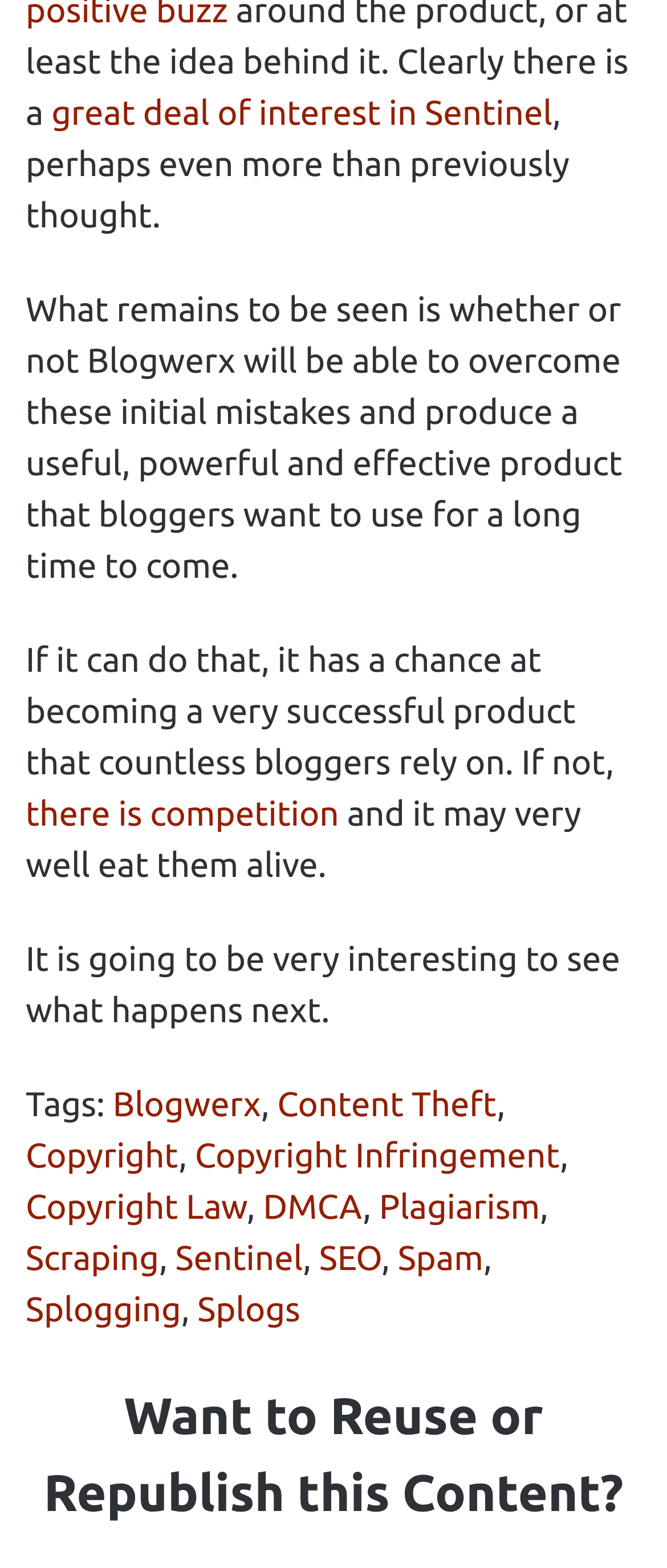Predict the bounding box of the UI element based on this description: "Sentinel".

[0.263, 0.79, 0.454, 0.815]